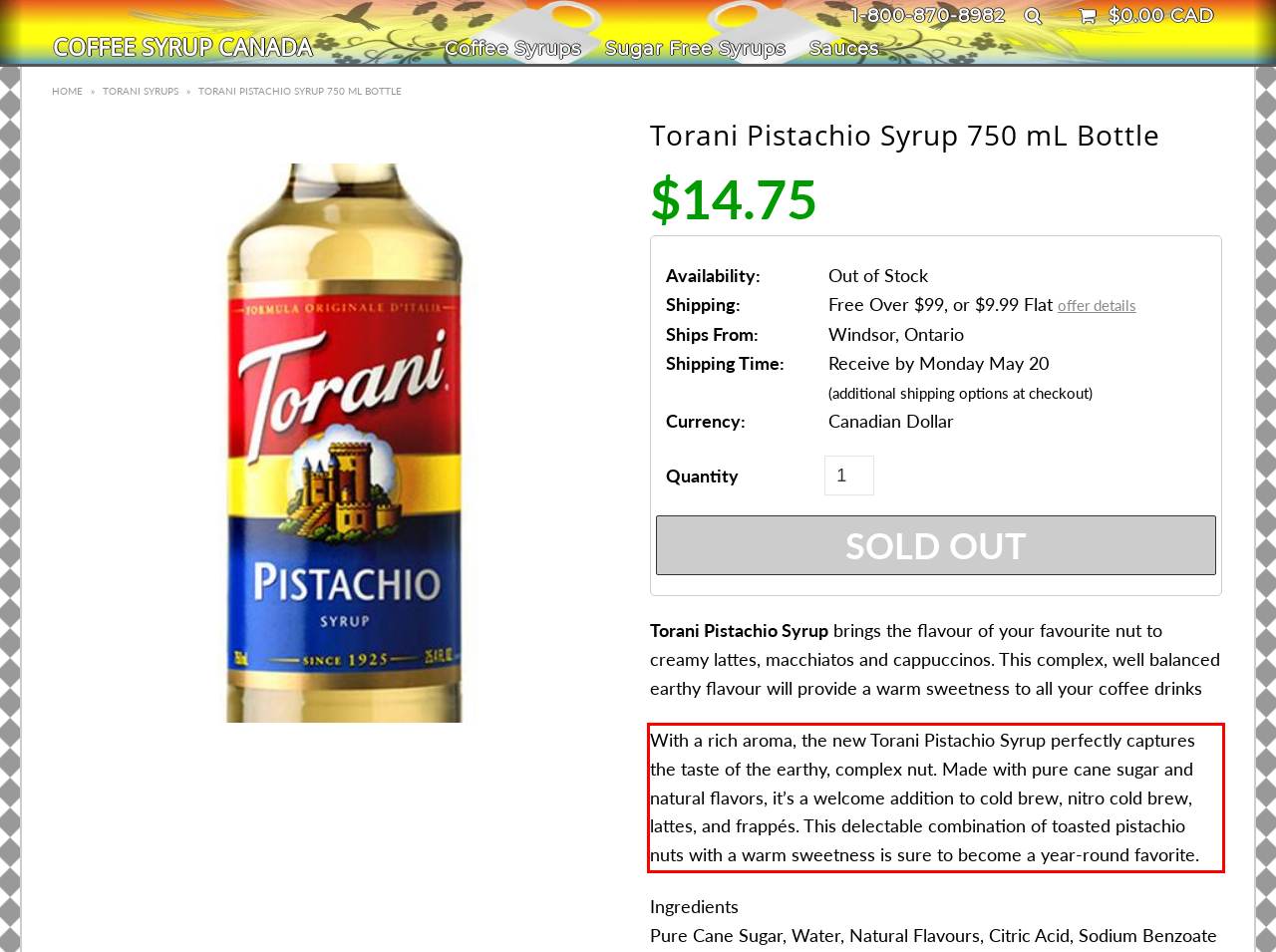Analyze the red bounding box in the provided webpage screenshot and generate the text content contained within.

With a rich aroma, the new Torani Pistachio Syrup perfectly captures the taste of the earthy, complex nut. Made with pure cane sugar and natural flavors, it’s a welcome addition to cold brew, nitro cold brew, lattes, and frappés. This delectable combination of toasted pistachio nuts with a warm sweetness is sure to become a year-round favorite.